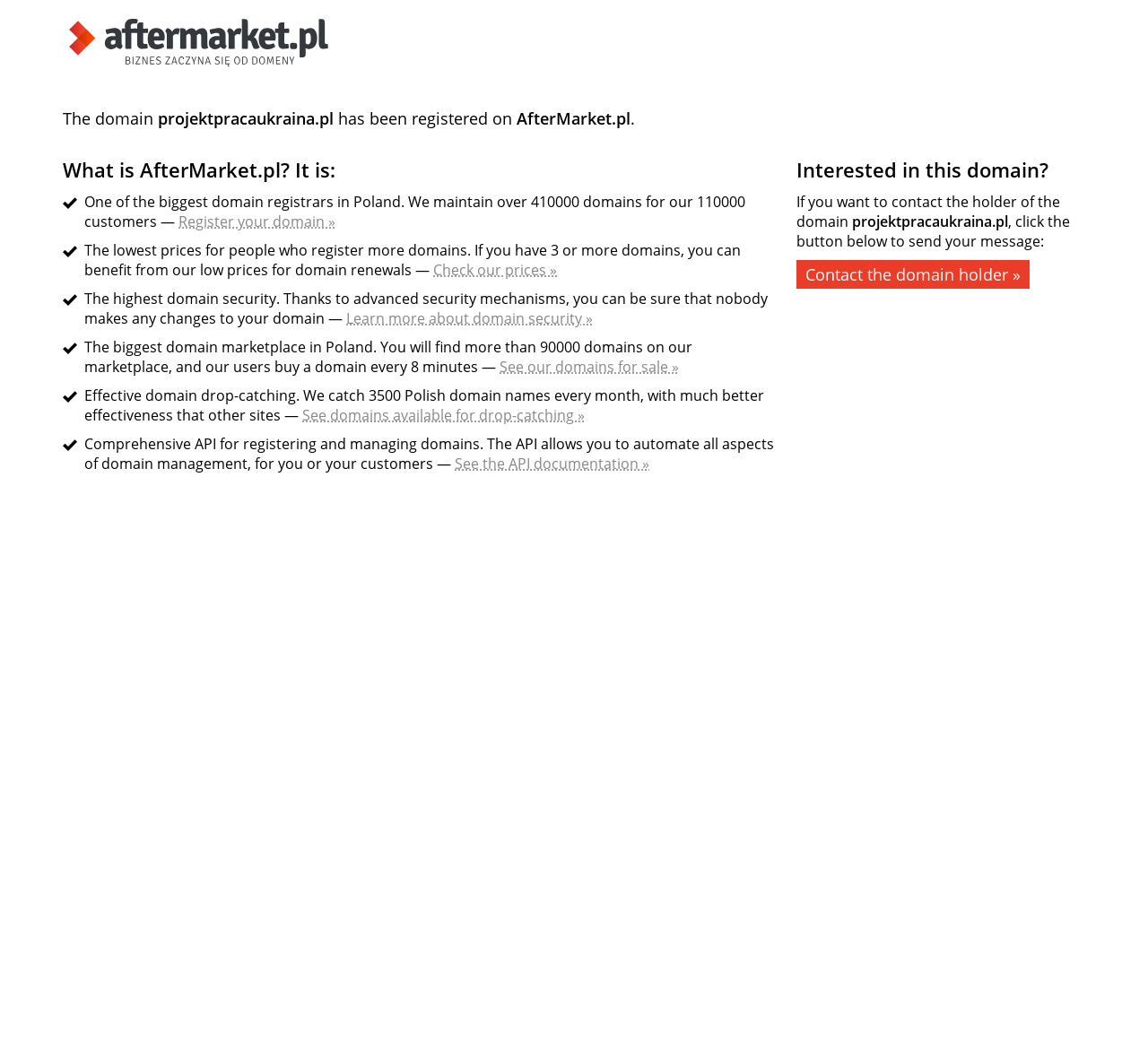What is the benefit of registering multiple domains?
From the image, respond using a single word or phrase.

Lower prices